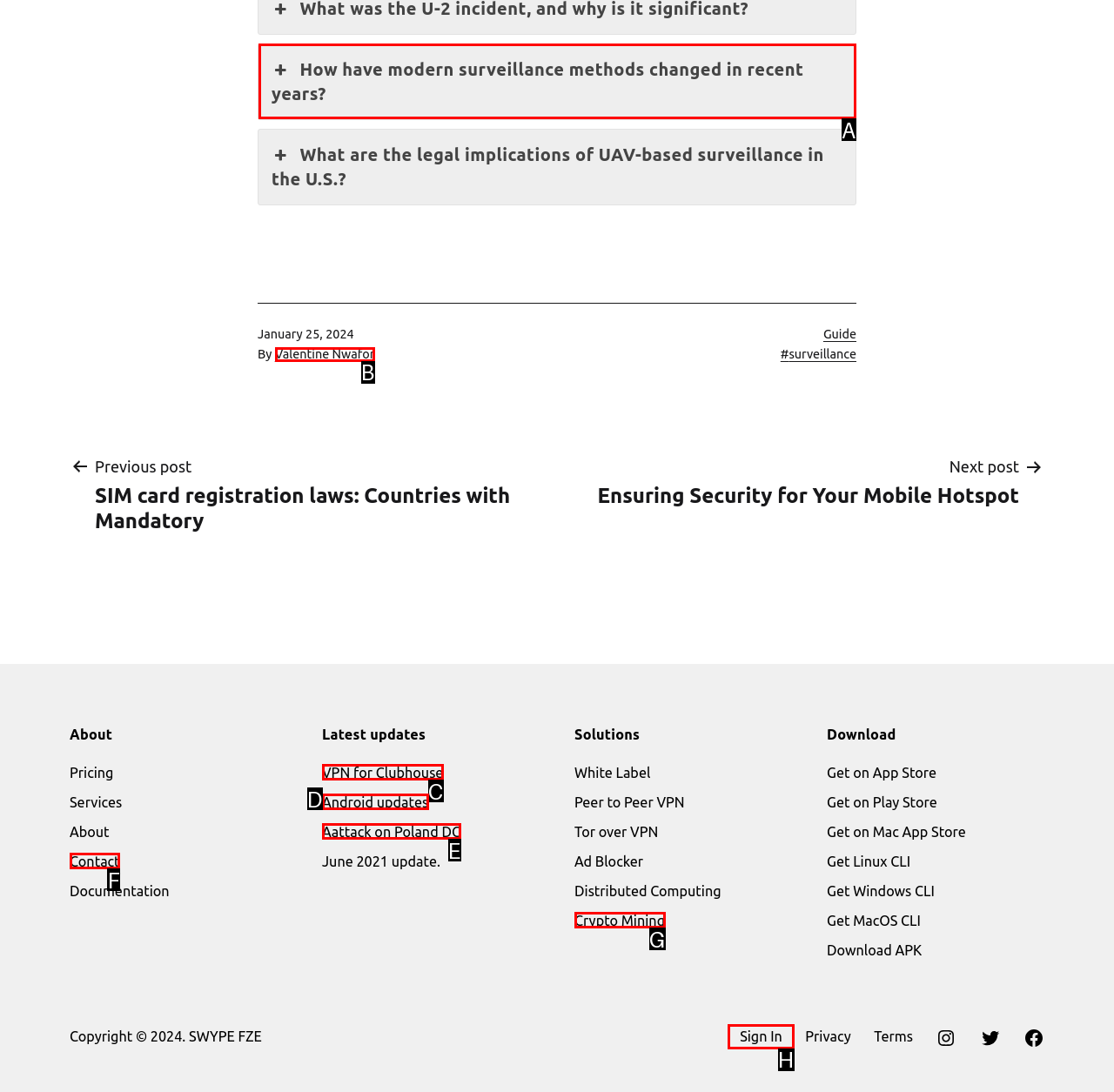Which option should be clicked to execute the task: Learn about the author?
Reply with the letter of the chosen option.

B